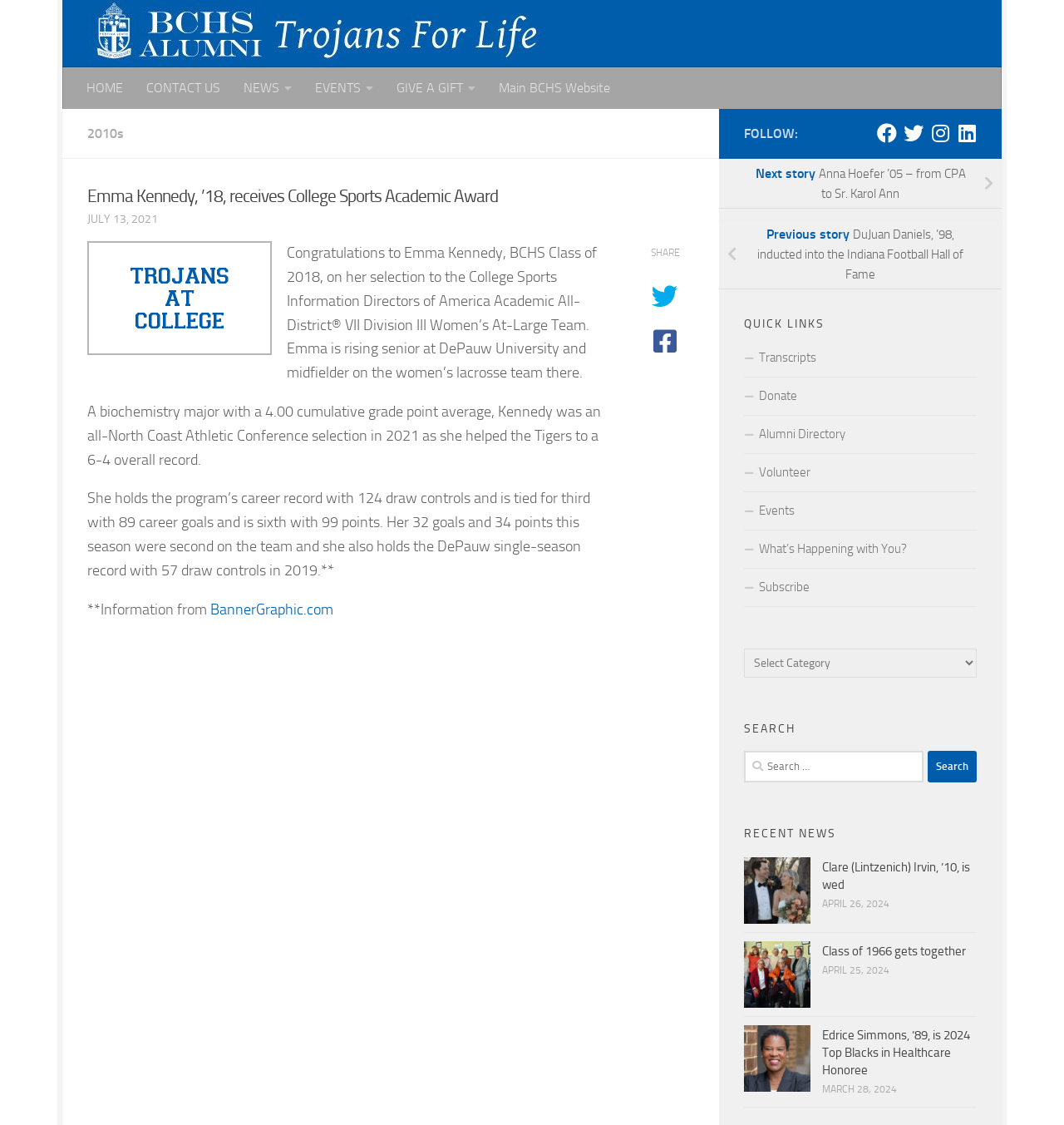Please identify the bounding box coordinates of the region to click in order to complete the given instruction: "Read the news about Emma Kennedy". The coordinates should be four float numbers between 0 and 1, i.e., [left, top, right, bottom].

[0.082, 0.163, 0.652, 0.577]